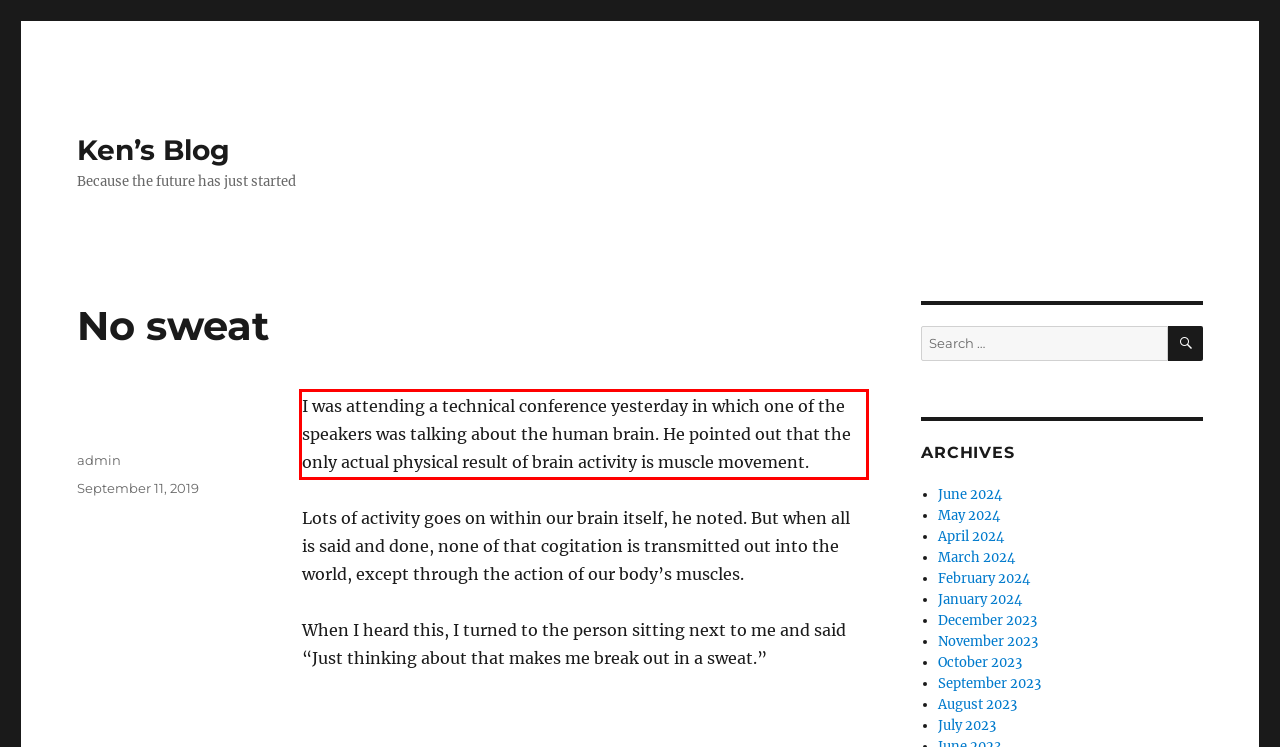Analyze the screenshot of the webpage and extract the text from the UI element that is inside the red bounding box.

I was attending a technical conference yesterday in which one of the speakers was talking about the human brain. He pointed out that the only actual physical result of brain activity is muscle movement.